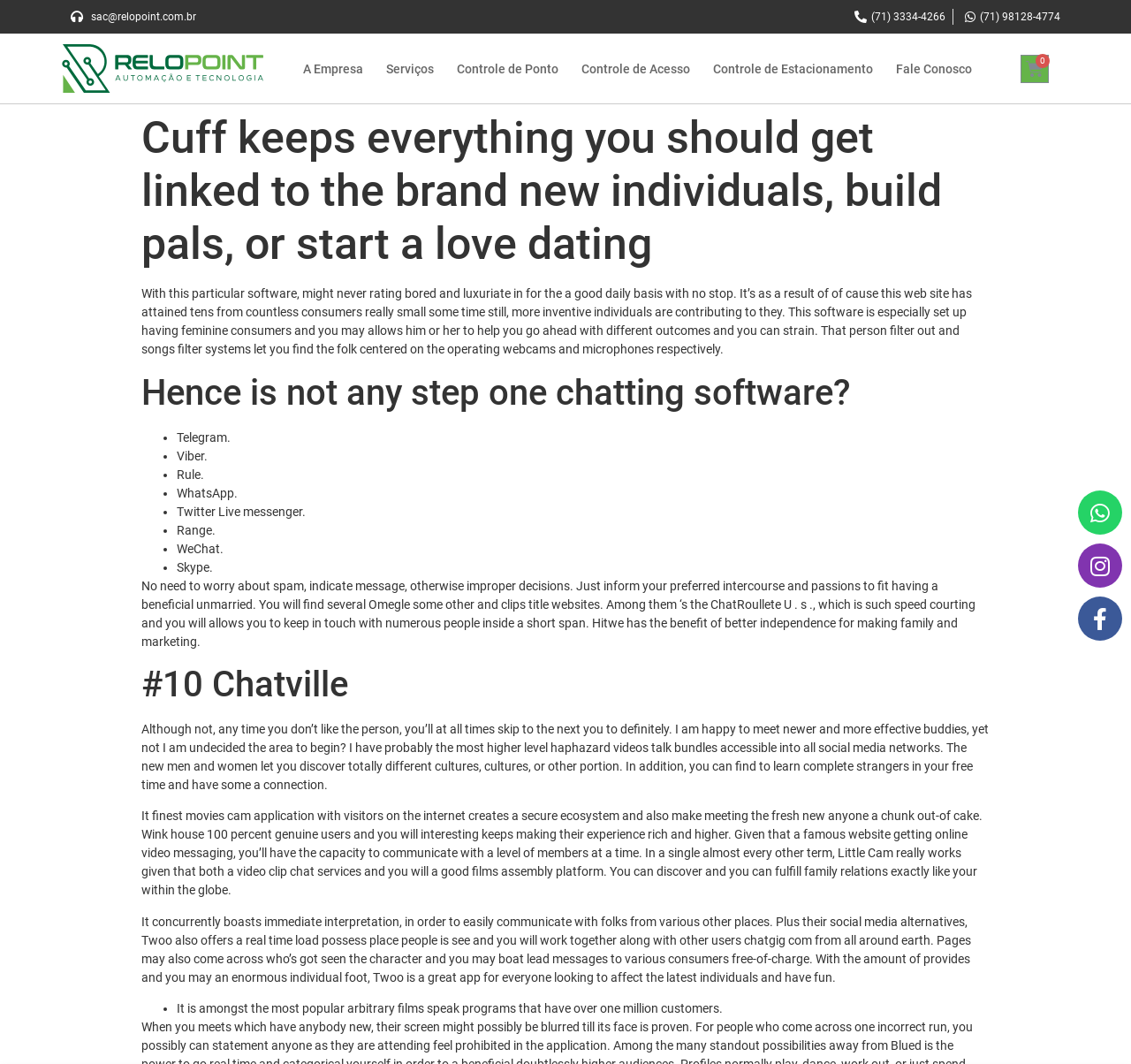Please give the bounding box coordinates of the area that should be clicked to fulfill the following instruction: "Click on the 'Instagram ' link". The coordinates should be in the format of four float numbers from 0 to 1, i.e., [left, top, right, bottom].

[0.953, 0.511, 0.992, 0.552]